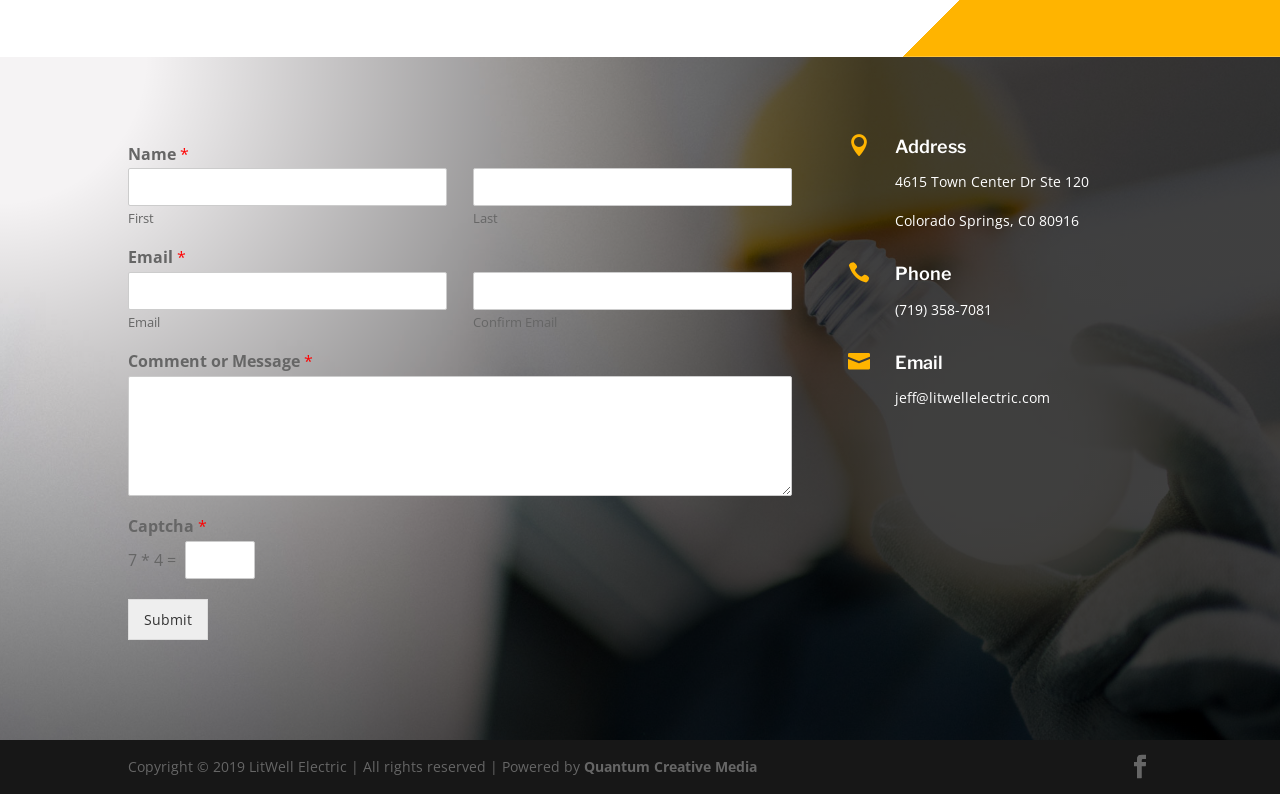Could you provide the bounding box coordinates for the portion of the screen to click to complete this instruction: "Click on 'Stop Being a Bitch and Get a Boyfriend'"?

None